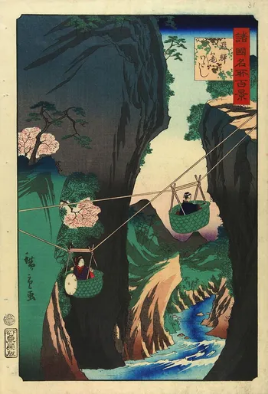What type of trees are featured in the landscape?
Carefully analyze the image and provide a detailed answer to the question.

The caption describes the scene as being framed by lush green cliffs and cherry blossom trees, which suggests that the trees featured in the landscape are cherry blossom trees.